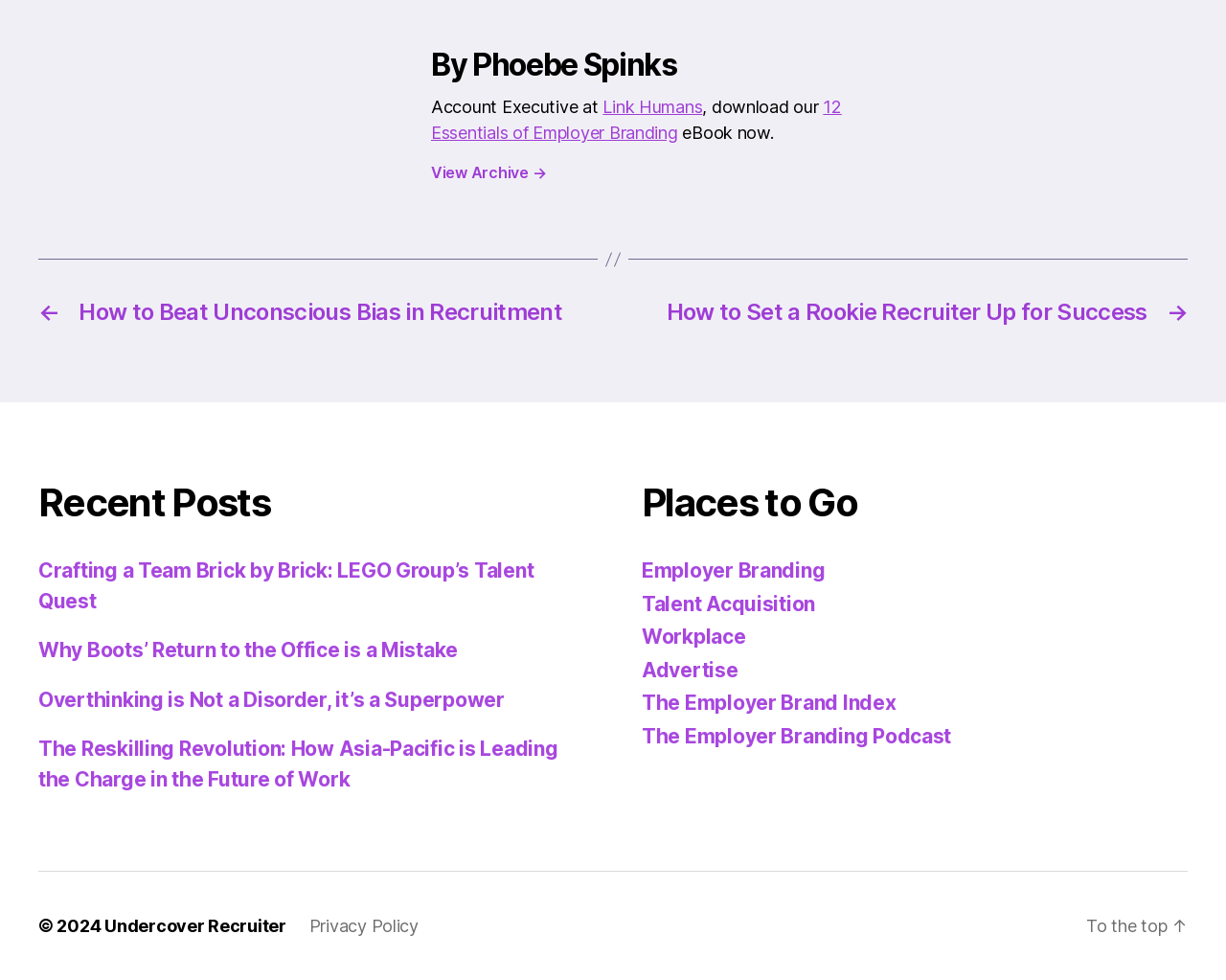Pinpoint the bounding box coordinates of the clickable element to carry out the following instruction: "Go to the Employer Branding page."

[0.523, 0.57, 0.673, 0.595]